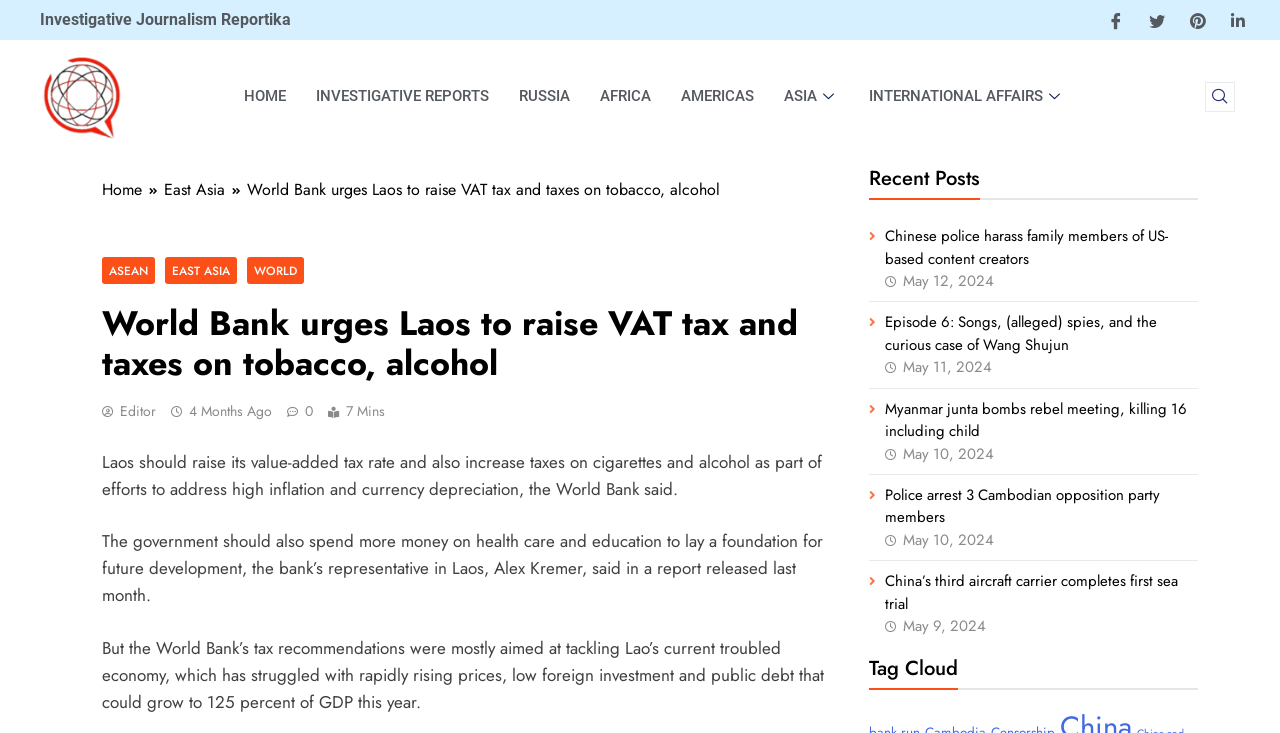Please give a succinct answer using a single word or phrase:
How many social media links are at the top right?

4